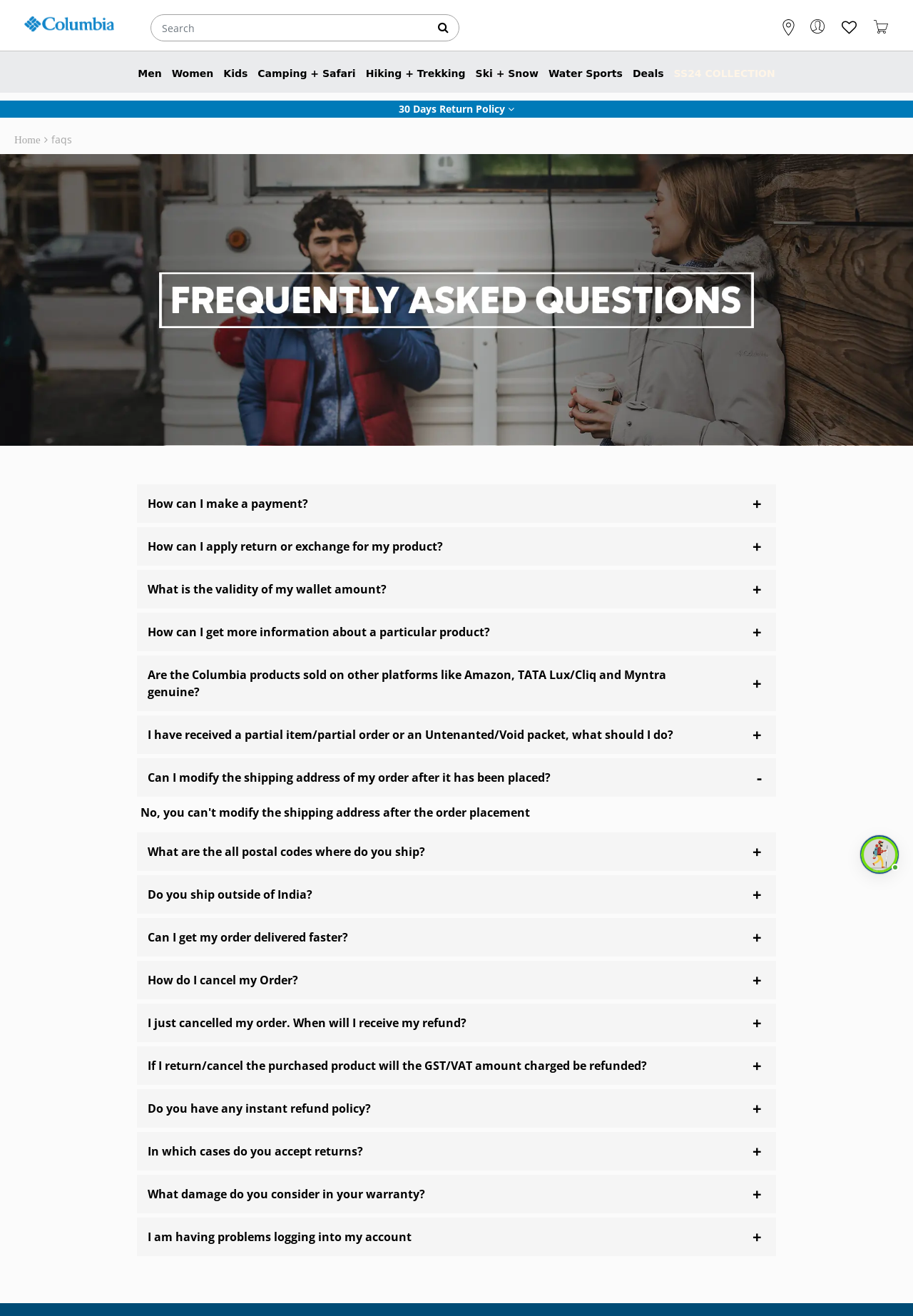Provide the bounding box coordinates for the area that should be clicked to complete the instruction: "Click on Men category".

[0.151, 0.041, 0.177, 0.07]